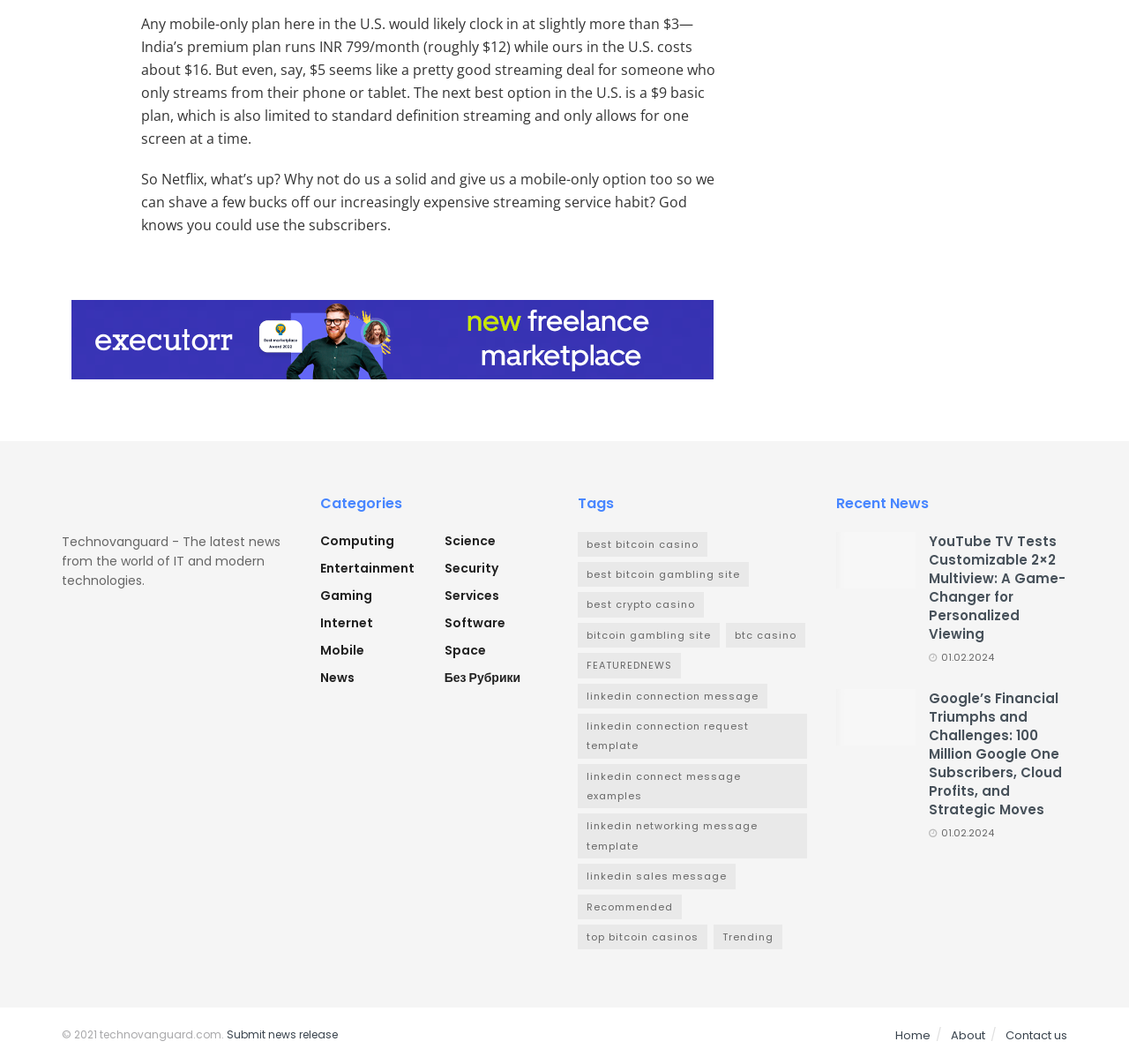Provide the bounding box coordinates of the HTML element described as: "Computing". The bounding box coordinates should be four float numbers between 0 and 1, i.e., [left, top, right, bottom].

[0.283, 0.5, 0.349, 0.517]